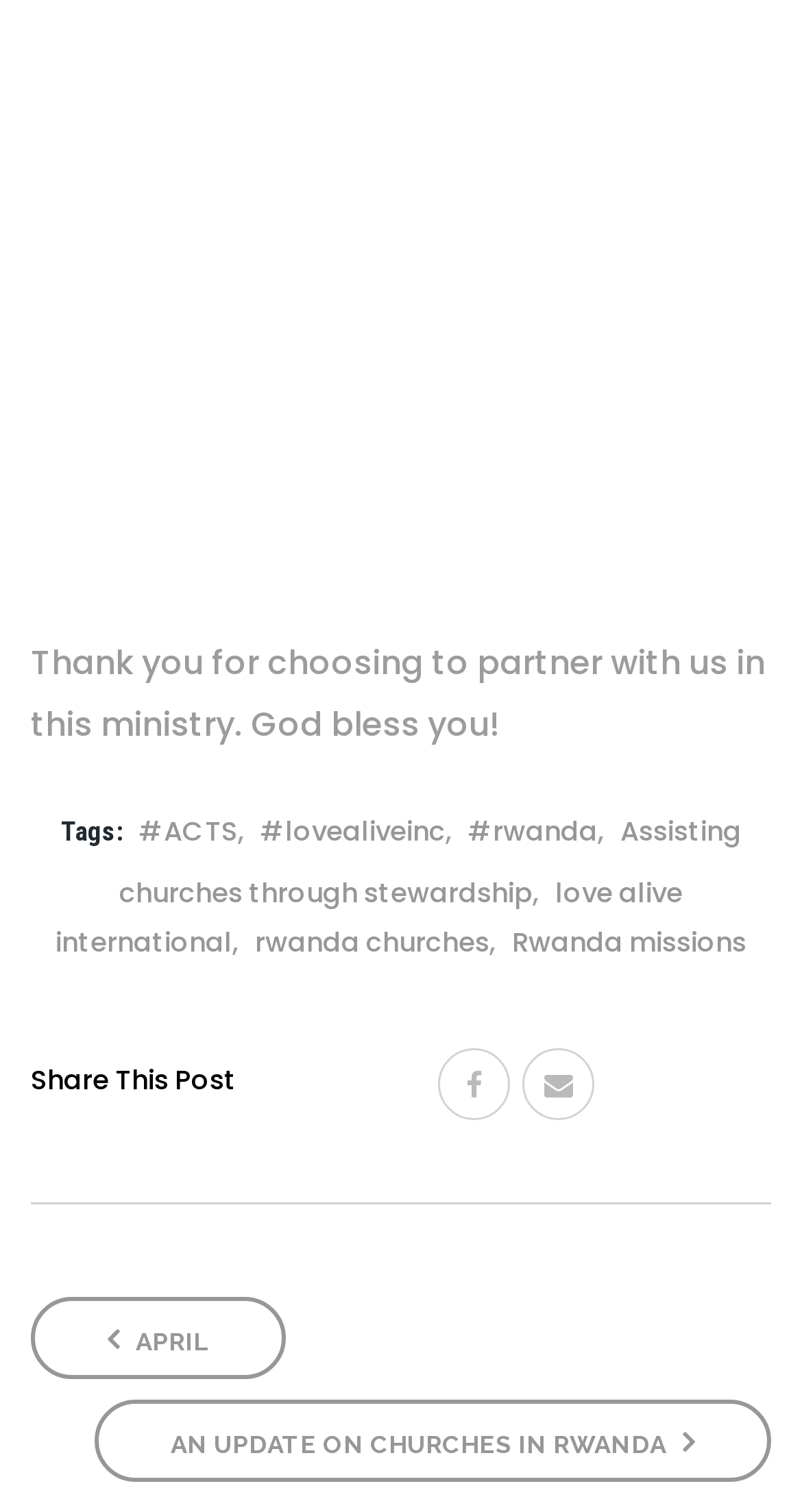Predict the bounding box coordinates of the UI element that matches this description: "Assisting churches through stewardship". The coordinates should be in the format [left, top, right, bottom] with each value between 0 and 1.

[0.149, 0.536, 0.924, 0.603]